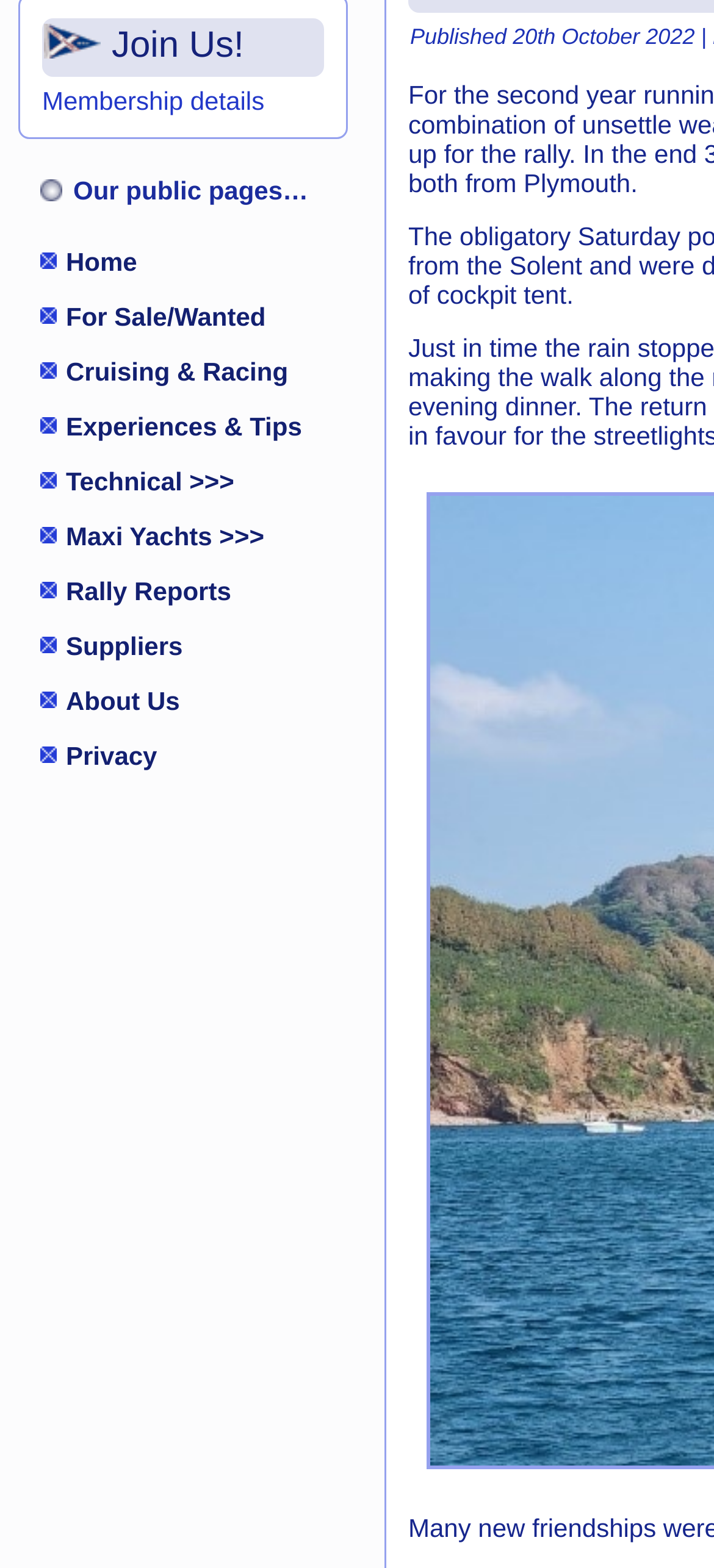Find the bounding box of the element with the following description: "John Fea". The coordinates must be four float numbers between 0 and 1, formatted as [left, top, right, bottom].

None